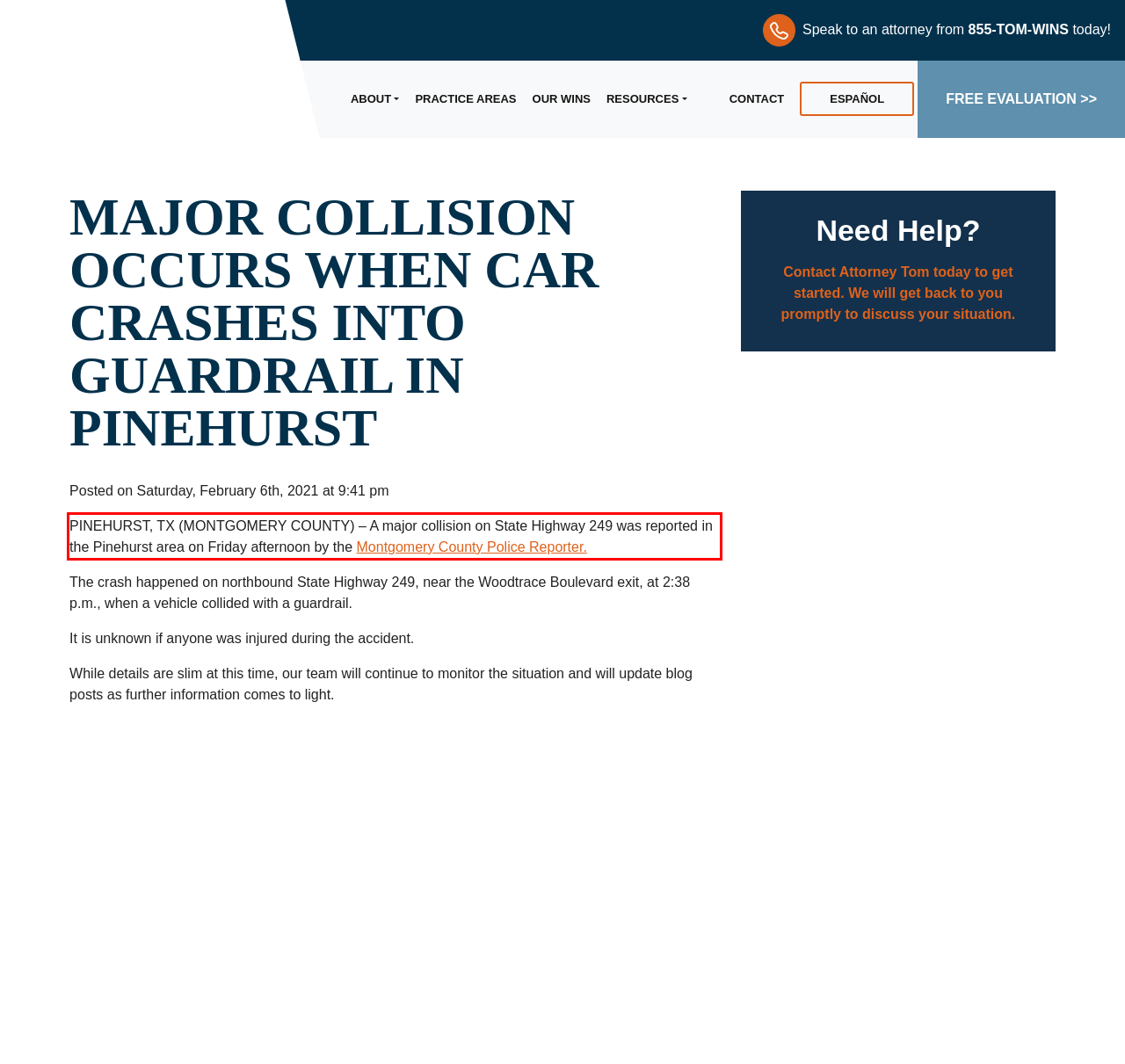You are provided with a screenshot of a webpage that includes a red bounding box. Extract and generate the text content found within the red bounding box.

PINEHURST, TX (MONTGOMERY COUNTY) – A major collision on State Highway 249 was reported in the Pinehurst area on Friday afternoon by the Montgomery County Police Reporter.